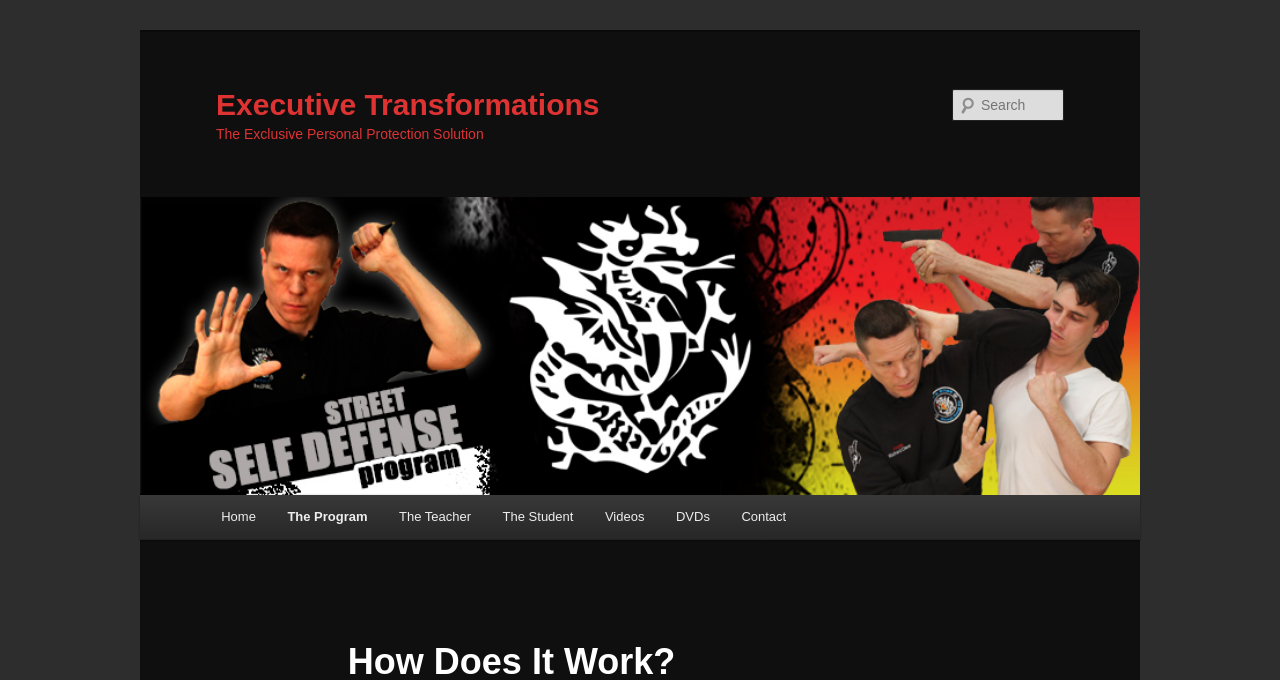Please determine the bounding box of the UI element that matches this description: parent_node: Search name="s" placeholder="Search". The coordinates should be given as (top-left x, top-left y, bottom-right x, bottom-right y), with all values between 0 and 1.

[0.744, 0.131, 0.831, 0.178]